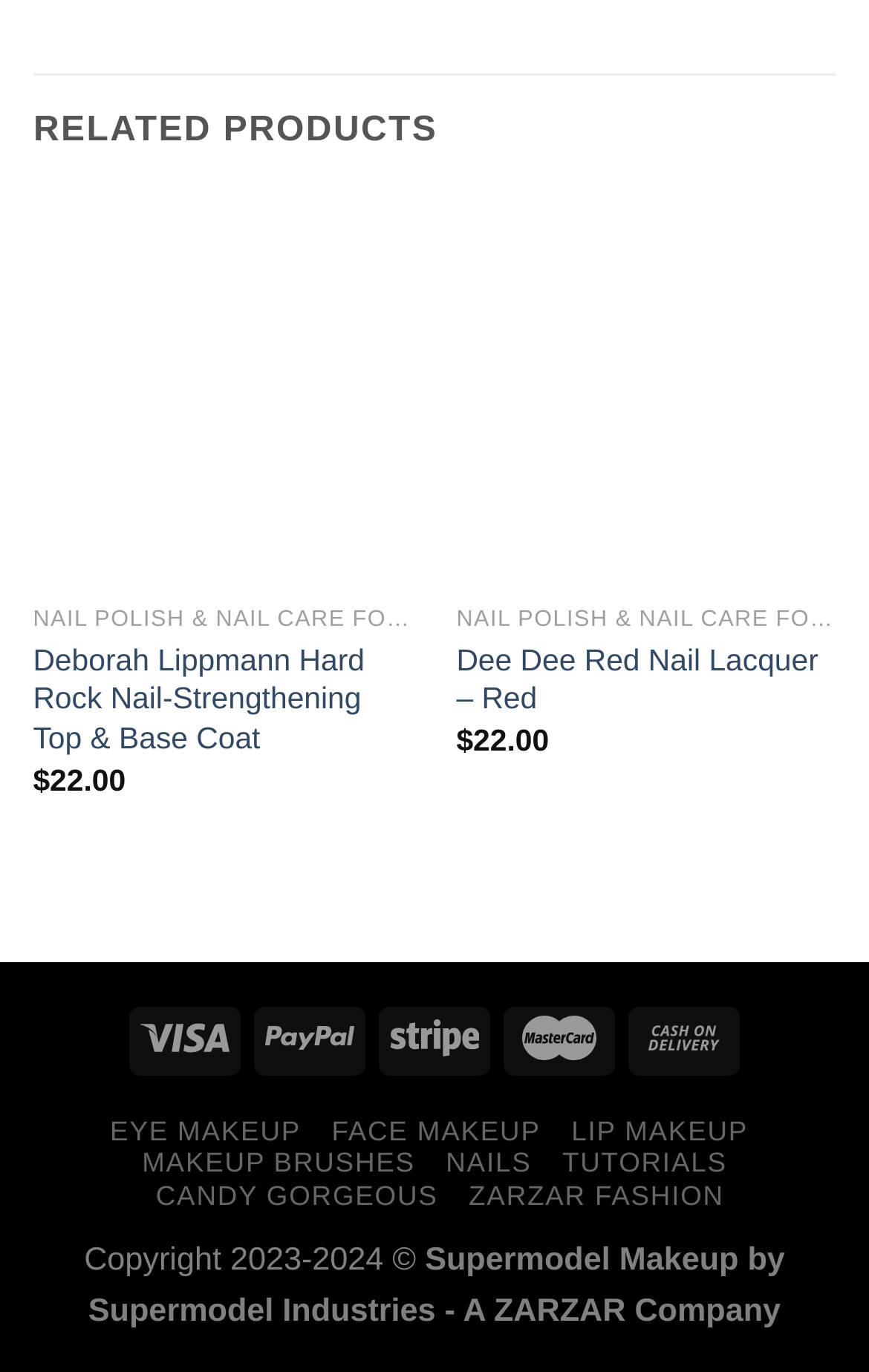Identify the bounding box of the HTML element described as: "ZARZAR".

[0.568, 0.943, 0.72, 0.969]